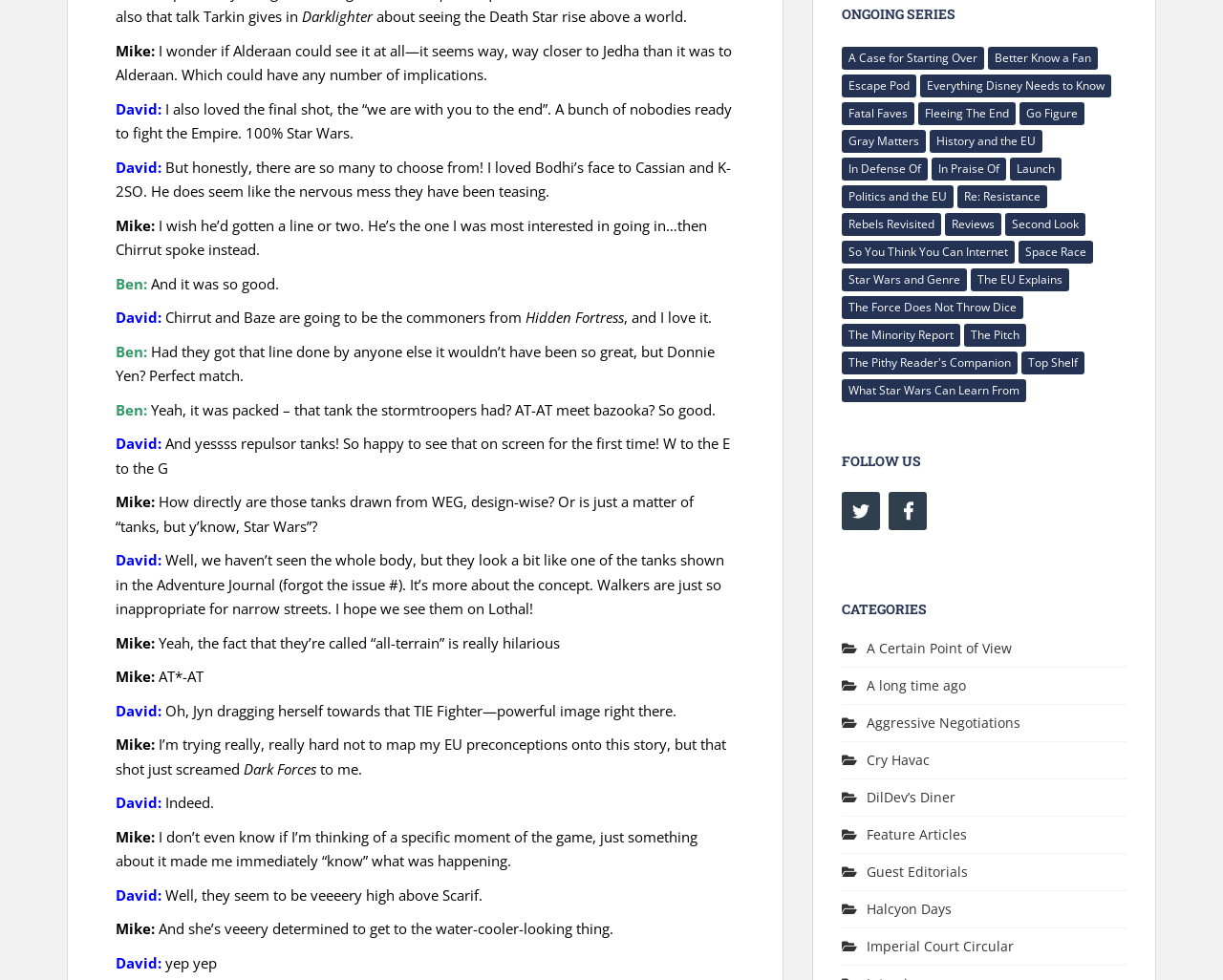How many people are mentioned by name in the conversation?
Refer to the image and provide a concise answer in one word or phrase.

5